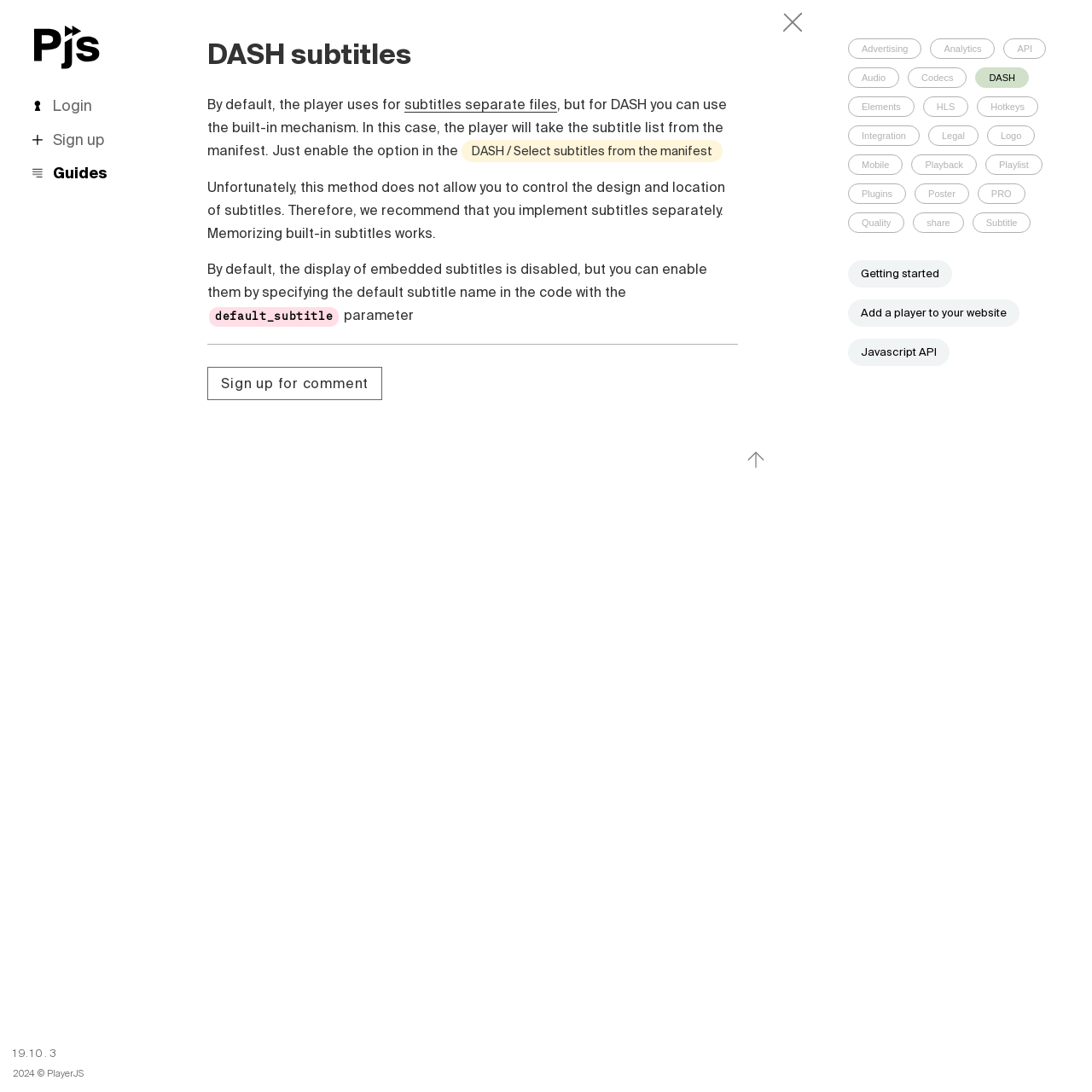Respond with a single word or short phrase to the following question: 
What is the default behavior of the player for subtitles?

Separate files